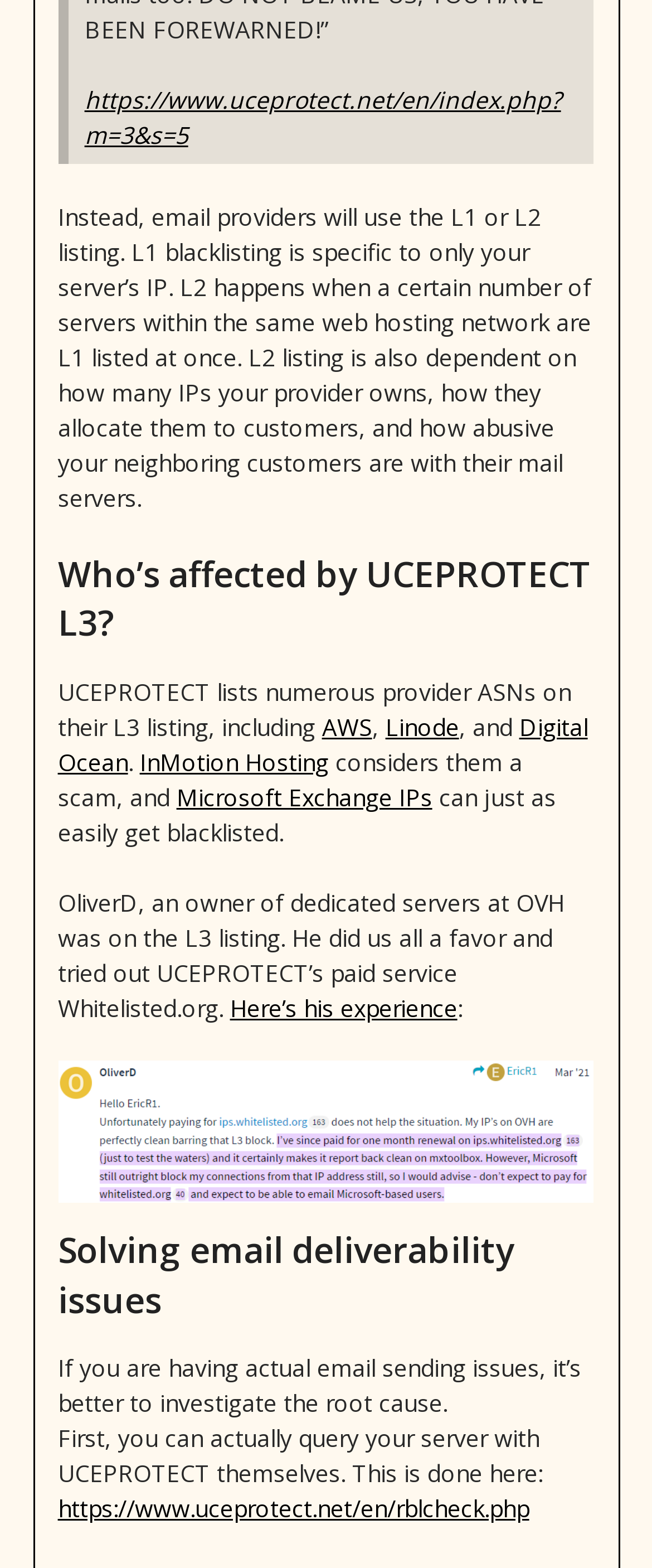Locate the bounding box coordinates of the region to be clicked to comply with the following instruction: "Click the link to check your server's IP". The coordinates must be four float numbers between 0 and 1, in the form [left, top, right, bottom].

[0.089, 0.952, 0.812, 0.972]